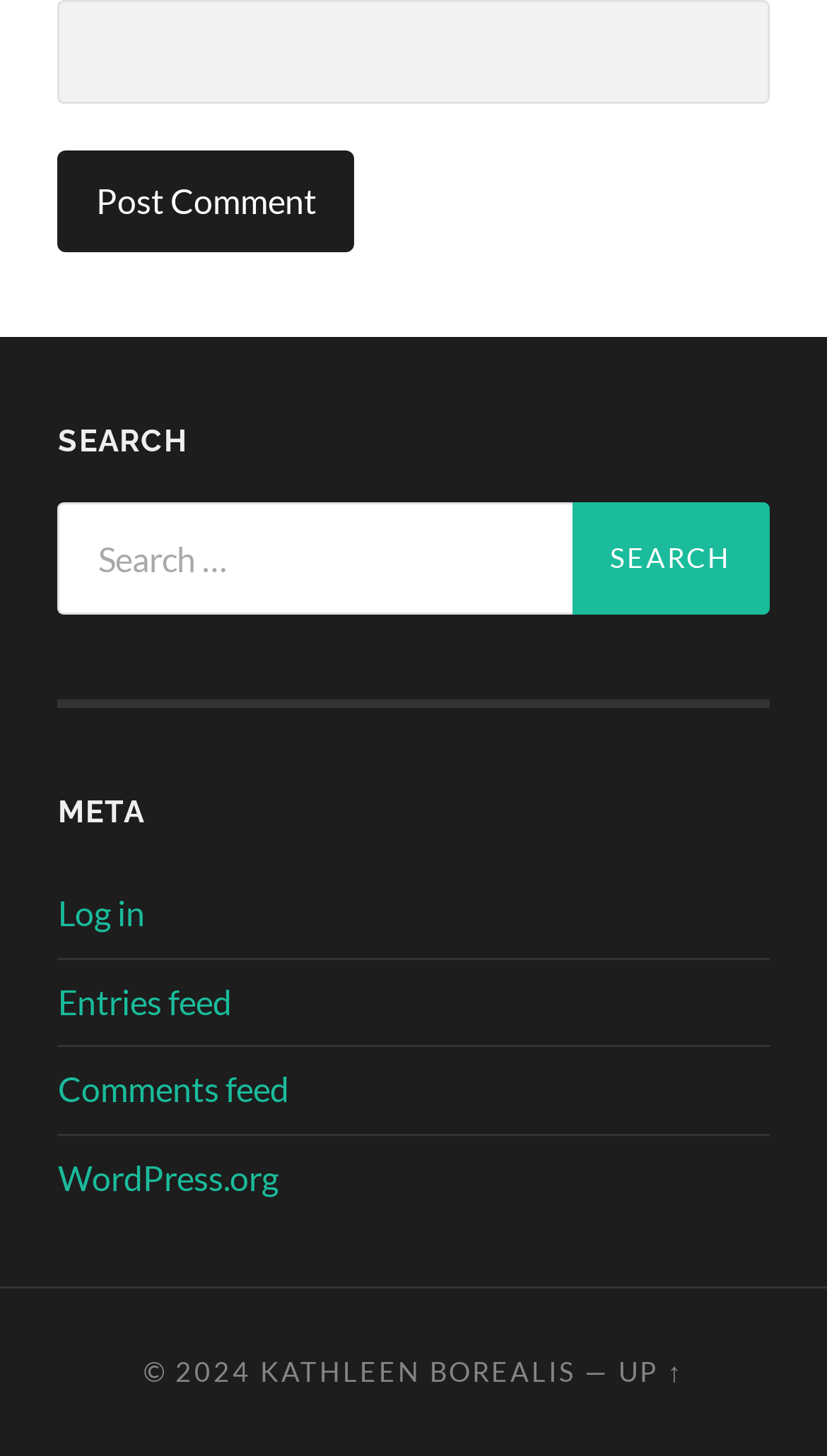What is the website's copyright year?
Using the information from the image, give a concise answer in one word or a short phrase.

2024